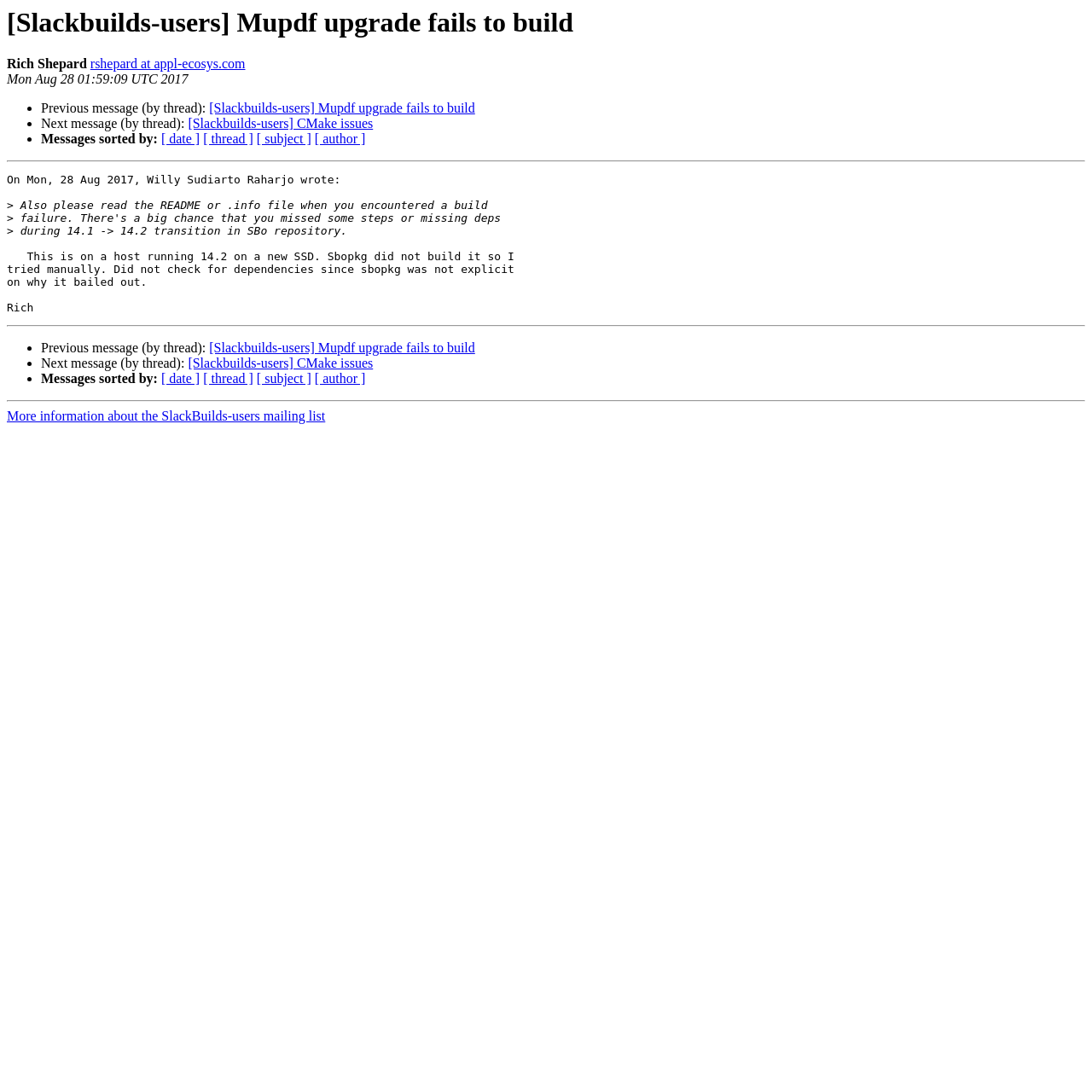Locate the primary heading on the webpage and return its text.

[Slackbuilds-users] Mupdf upgrade fails to build